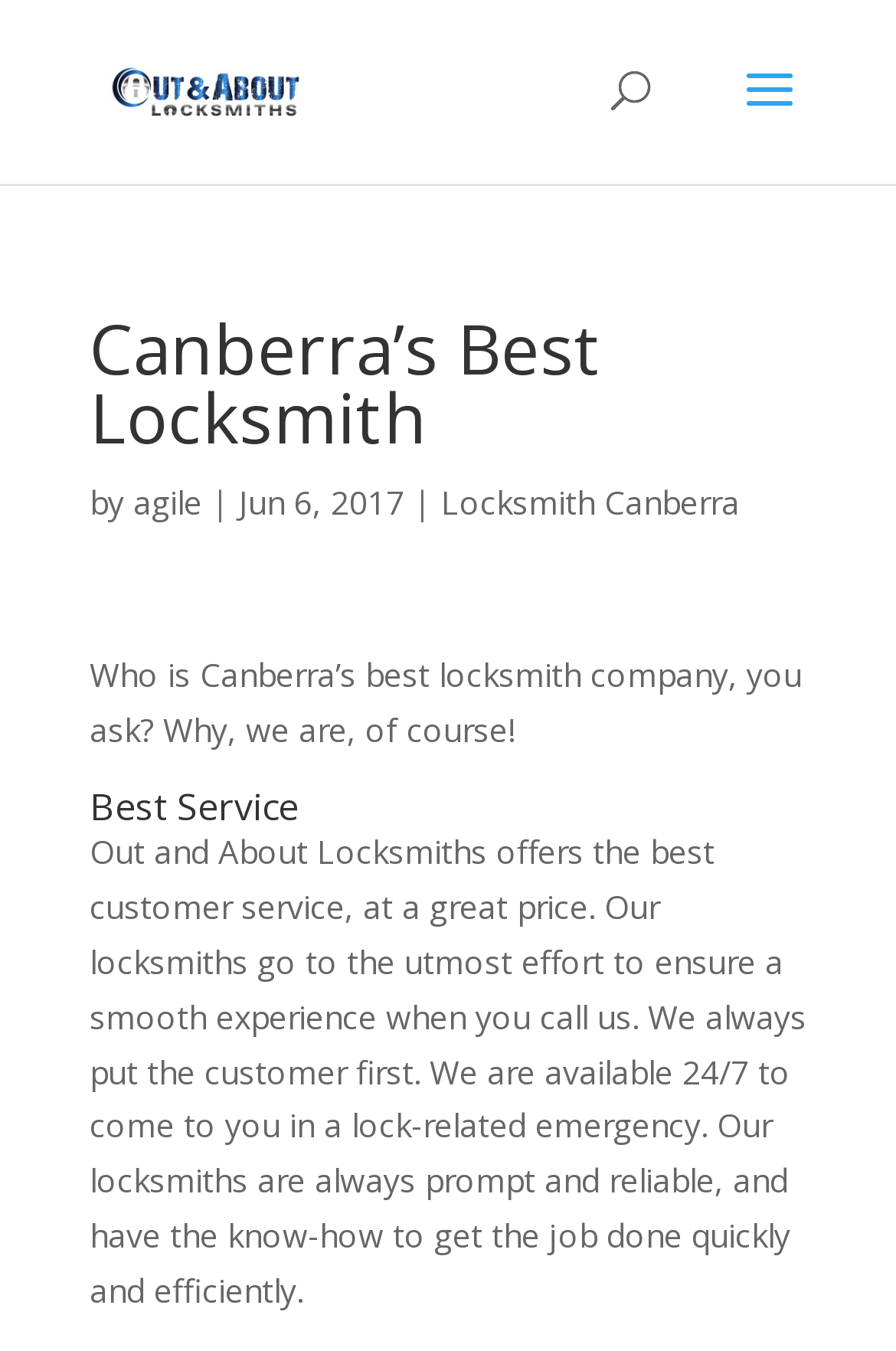Extract the top-level heading from the webpage and provide its text.

Canberra’s Best Locksmith